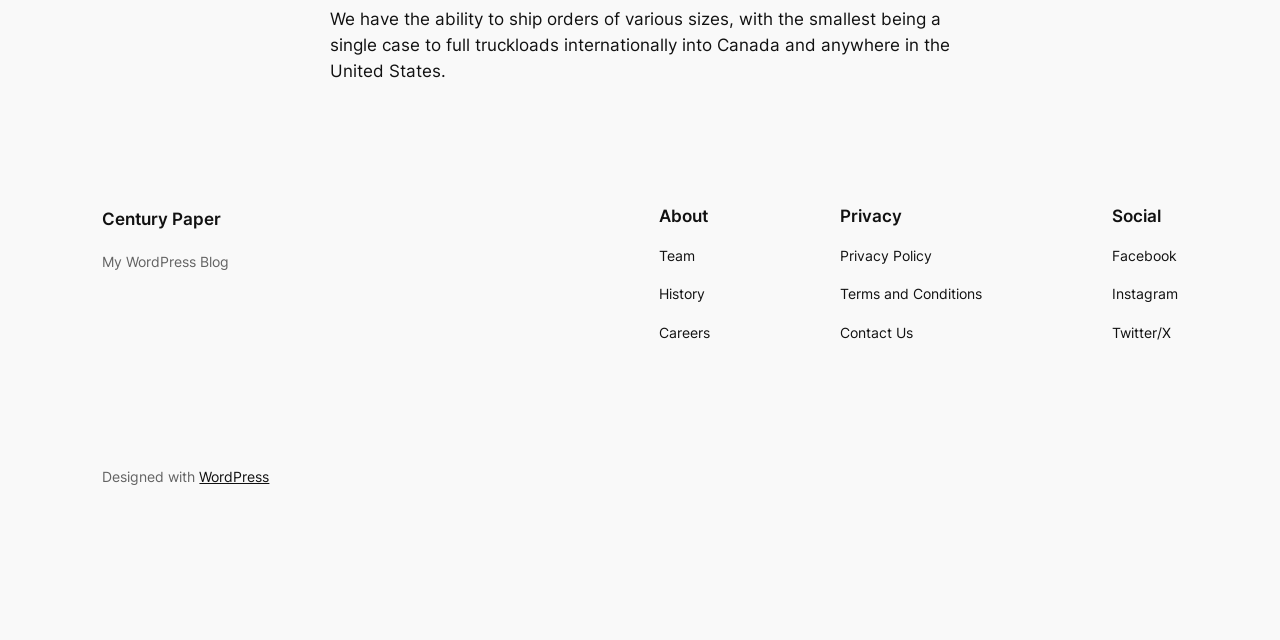Find the bounding box coordinates for the HTML element described as: "Terms and Conditions". The coordinates should consist of four float values between 0 and 1, i.e., [left, top, right, bottom].

[0.656, 0.443, 0.767, 0.478]